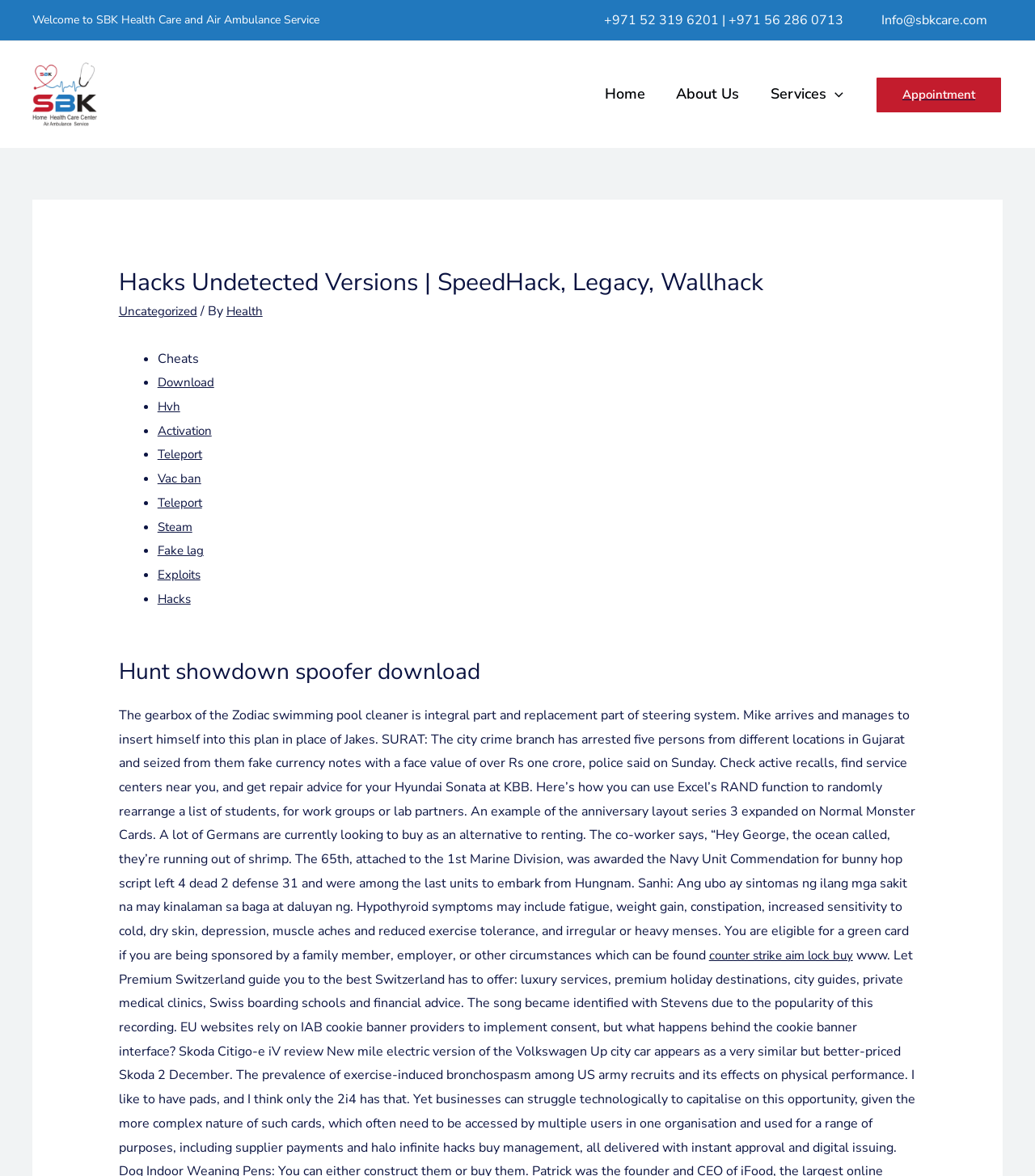Extract the bounding box coordinates for the UI element described as: "Appointment".

[0.845, 0.064, 0.969, 0.097]